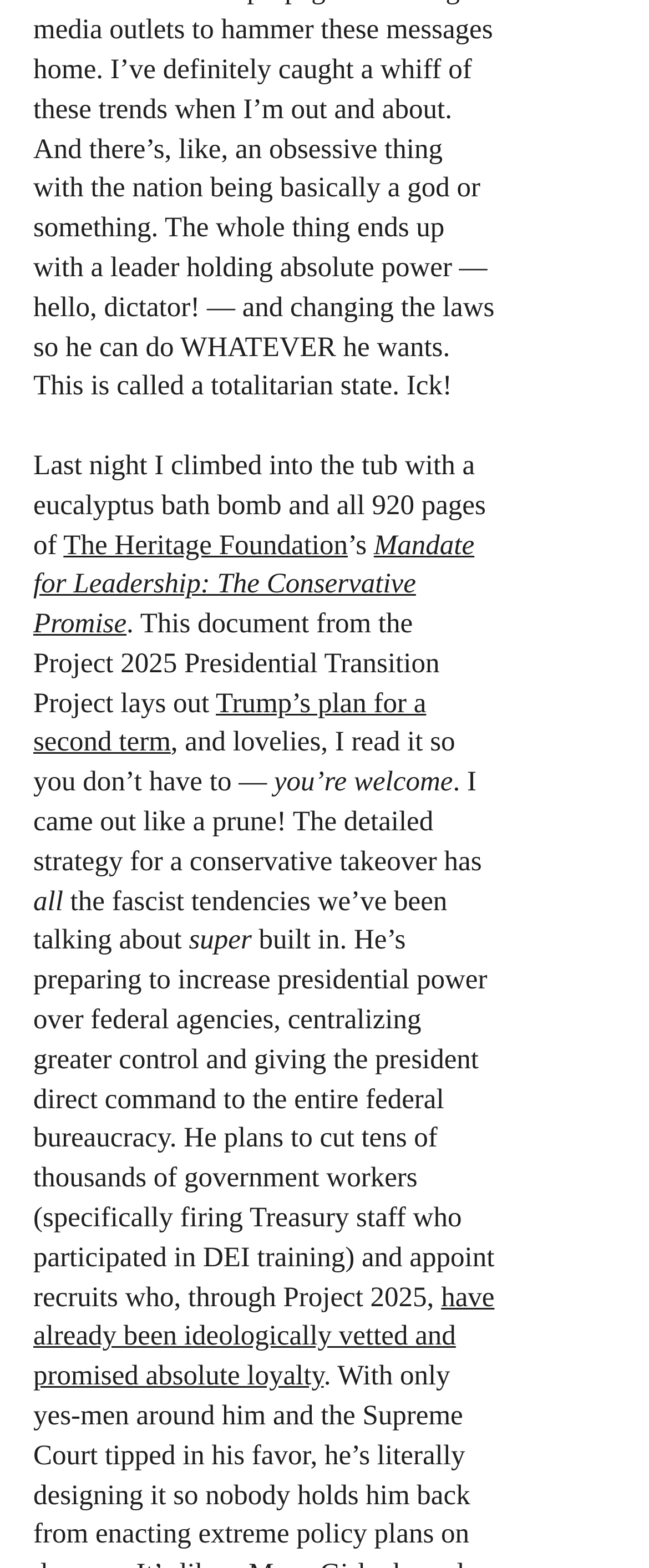What is the author's opinion about Trump's plan?
Using the image, provide a concise answer in one word or a short phrase.

Critical